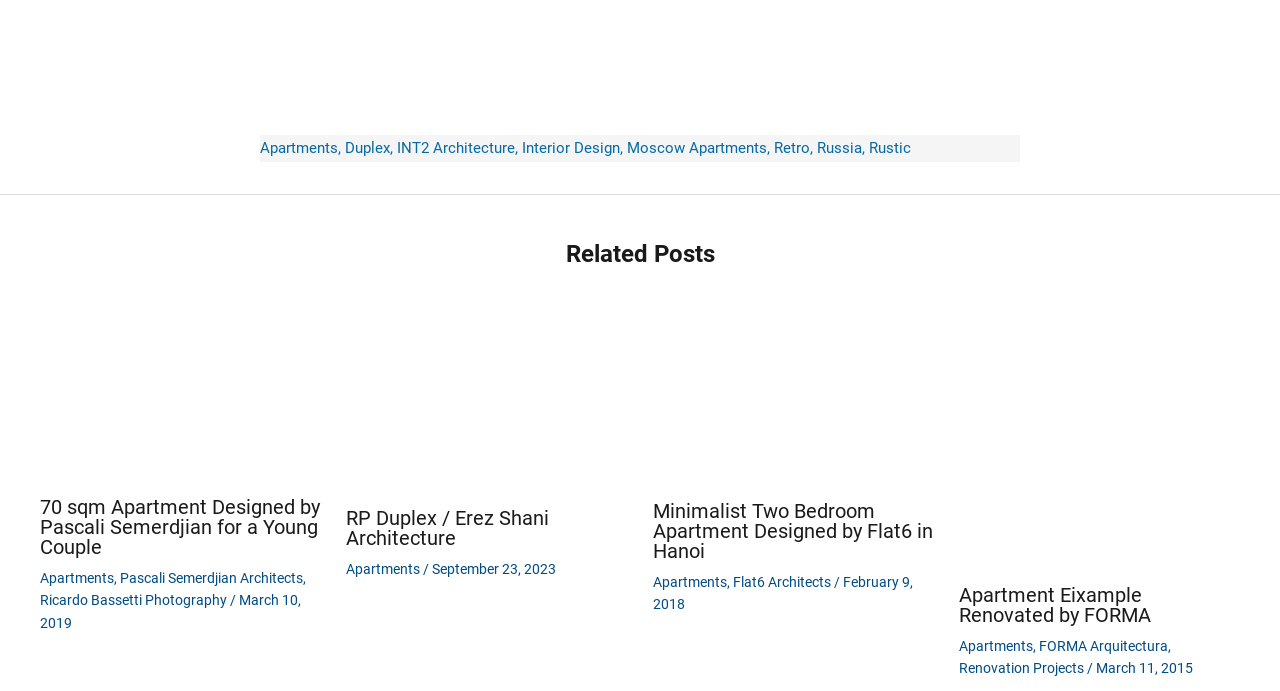Locate the bounding box coordinates of the element that needs to be clicked to carry out the instruction: "Click on Oil Filter Change with Lubrication Service". The coordinates should be given as four float numbers ranging from 0 to 1, i.e., [left, top, right, bottom].

None